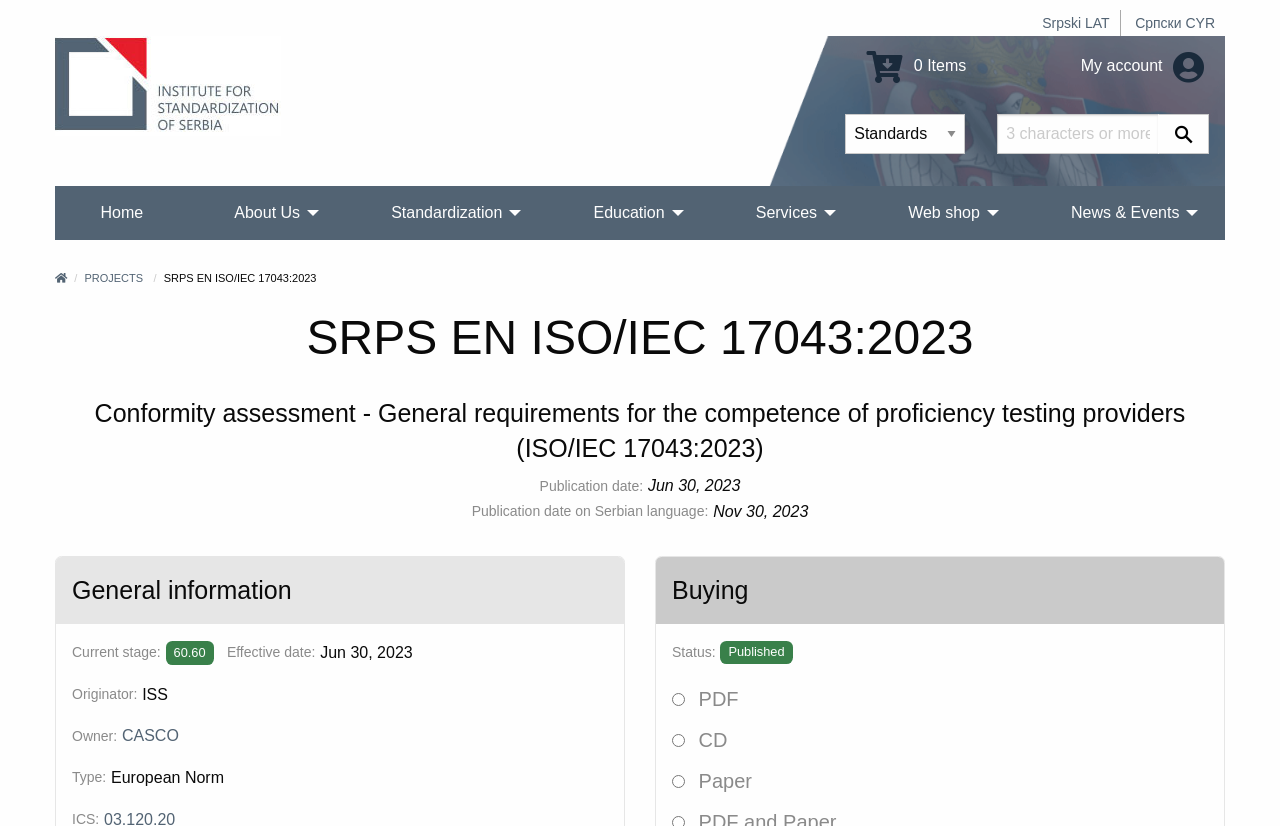Please identify the bounding box coordinates of the area I need to click to accomplish the following instruction: "Click the button".

[0.905, 0.138, 0.945, 0.186]